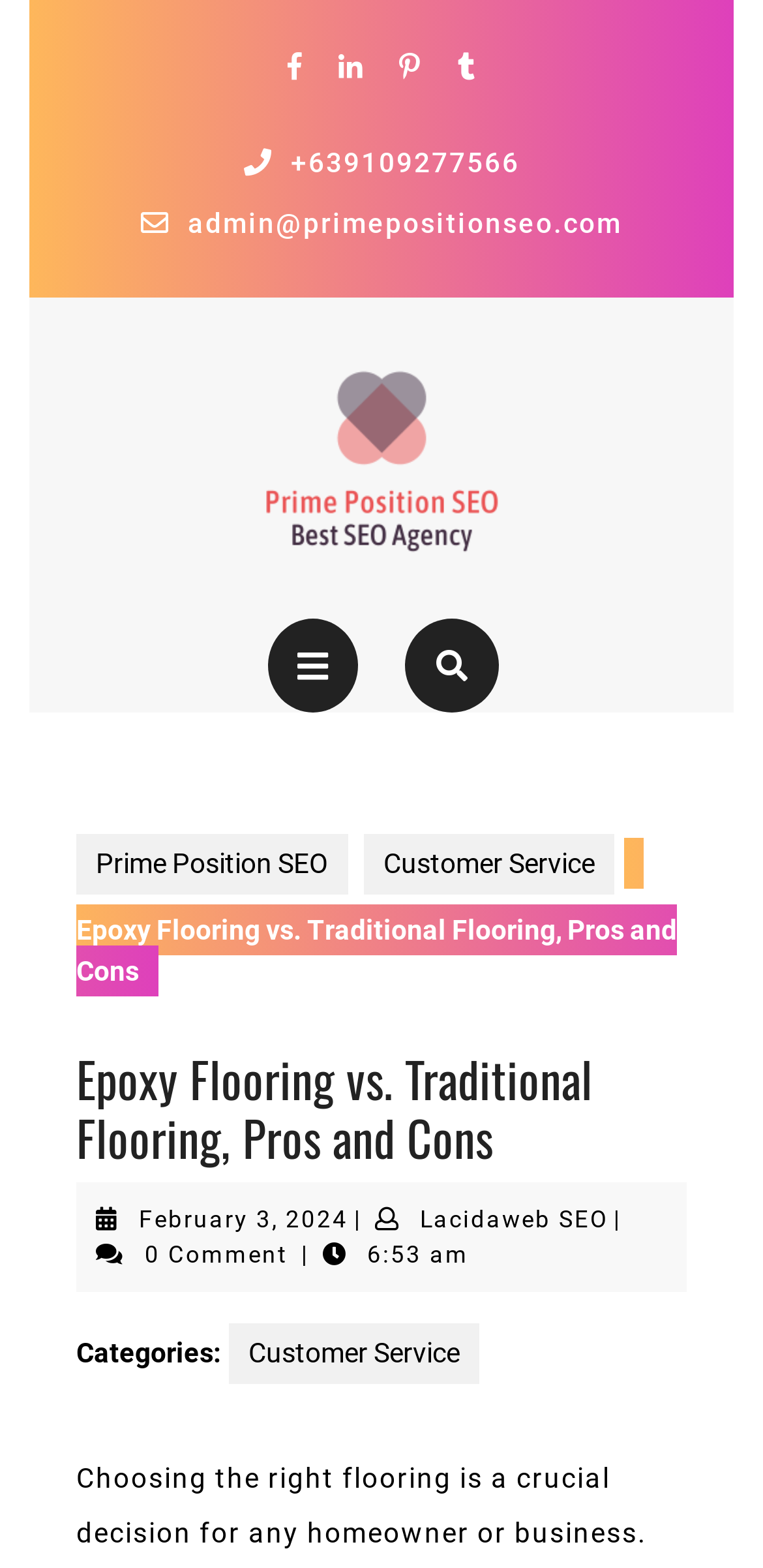Locate the bounding box of the UI element based on this description: "February 3, 2024February 3, 2024". Provide four float numbers between 0 and 1 as [left, top, right, bottom].

[0.182, 0.769, 0.456, 0.787]